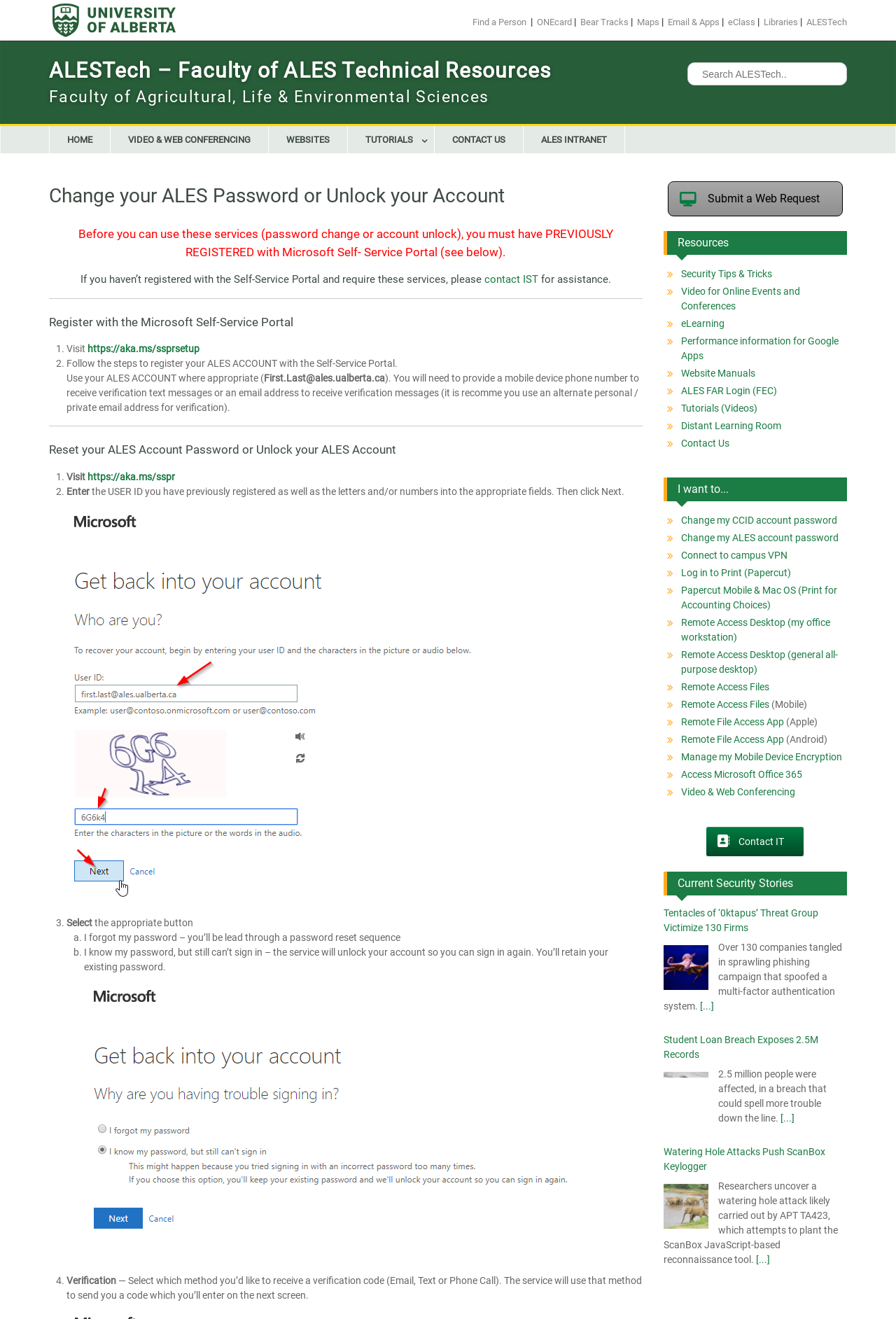Could you provide the bounding box coordinates for the portion of the screen to click to complete this instruction: "Contact IST for assistance"?

[0.54, 0.207, 0.601, 0.217]